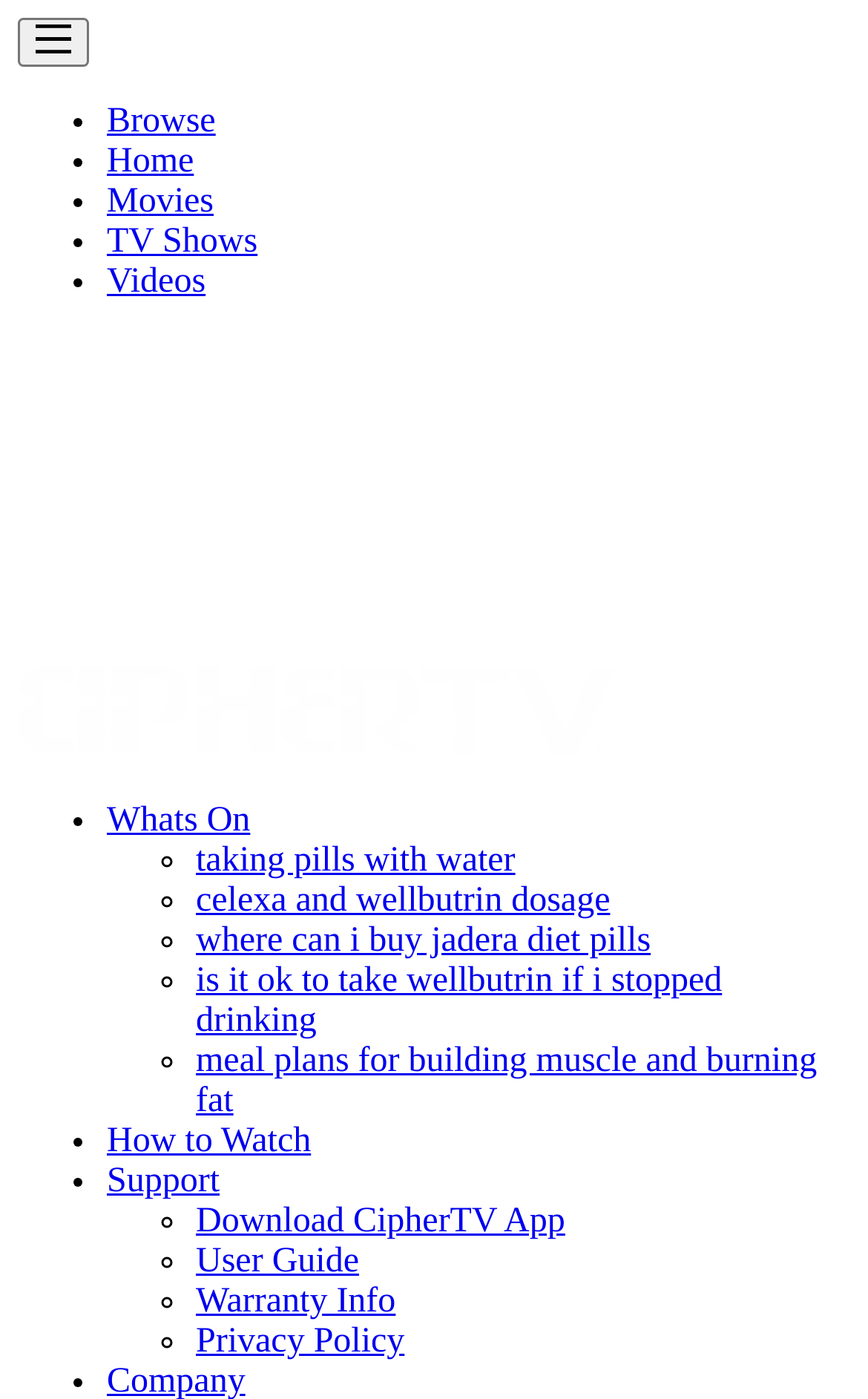How many list markers are there in the lower section?
Refer to the image and provide a thorough answer to the question.

I can see that there are six list markers in the lower section of the webpage, which are associated with links to 'Download CipherTV App', 'User Guide', 'Warranty Info', 'Privacy Policy', and two other links. These list markers are used to separate and organize the links in this section.